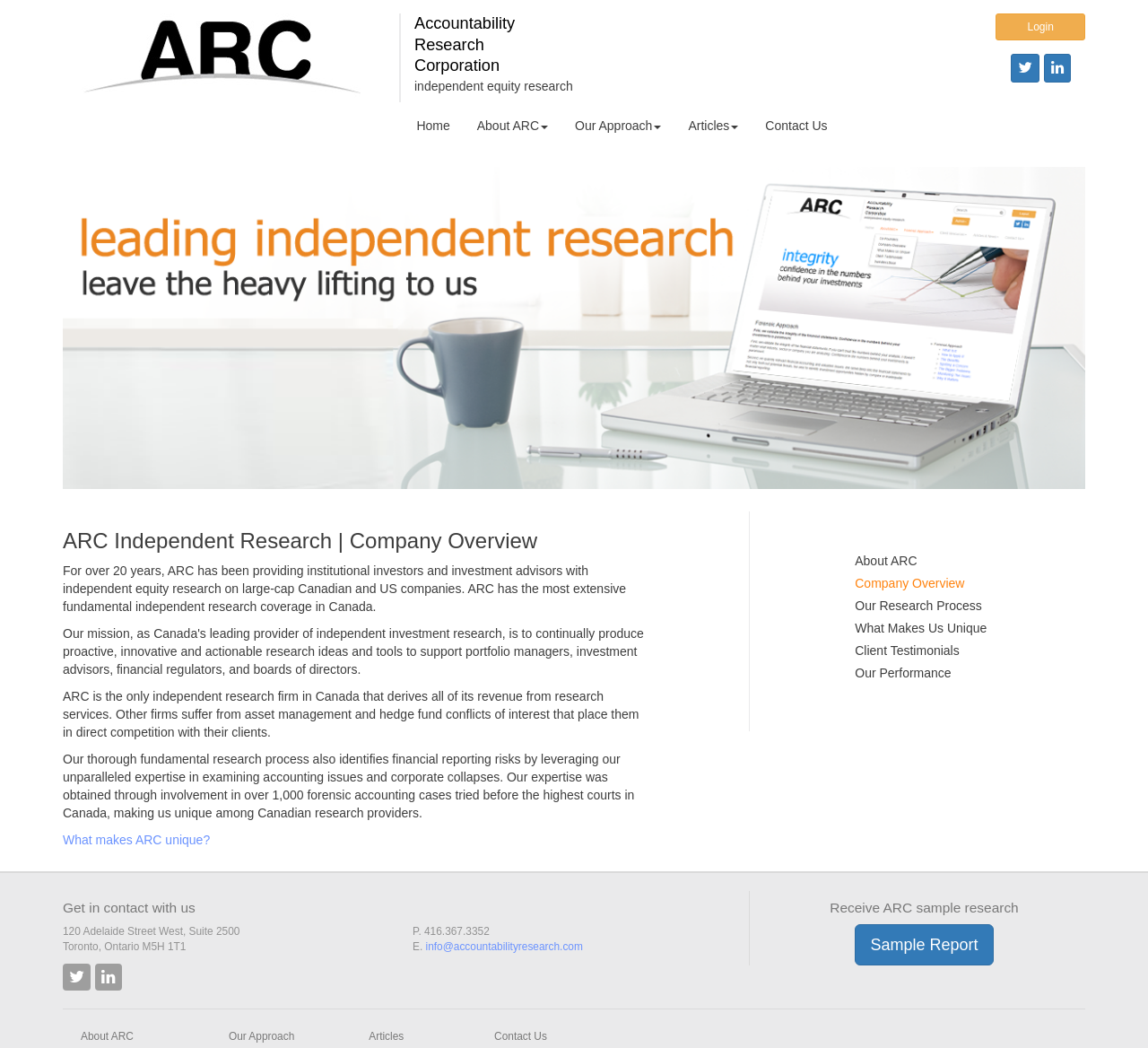Please give a one-word or short phrase response to the following question: 
What is the company name?

Accountability Research Corporation